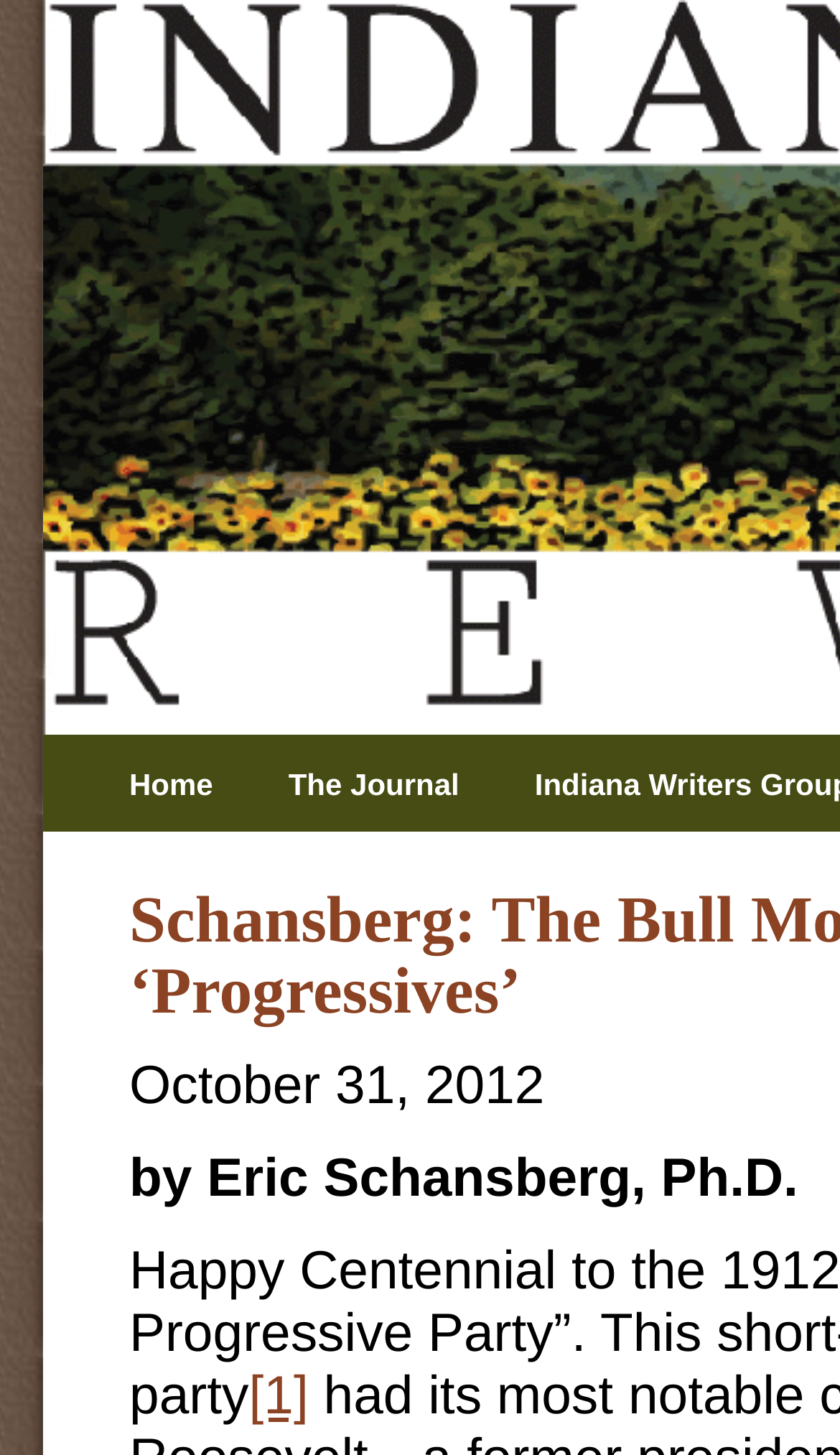Using the webpage screenshot, locate the HTML element that fits the following description and provide its bounding box: "[1]".

[0.296, 0.939, 0.367, 0.981]